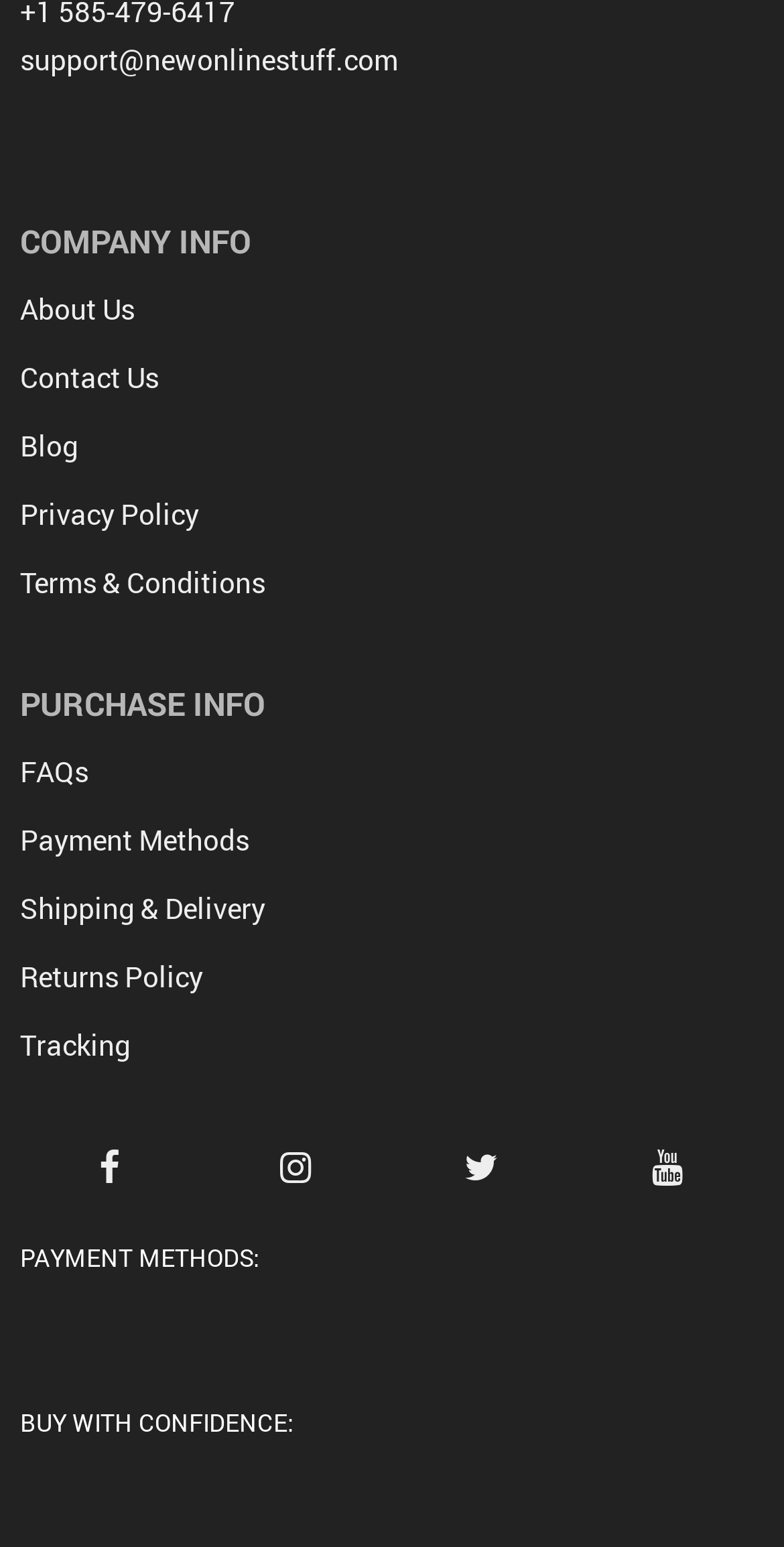What is the last link in the PURCHASE INFO section?
Examine the webpage screenshot and provide an in-depth answer to the question.

I found the last link in the PURCHASE INFO section by looking at the links below the 'PURCHASE INFO' heading. The last link is 'Tracking', which is located at the bottom of the section.